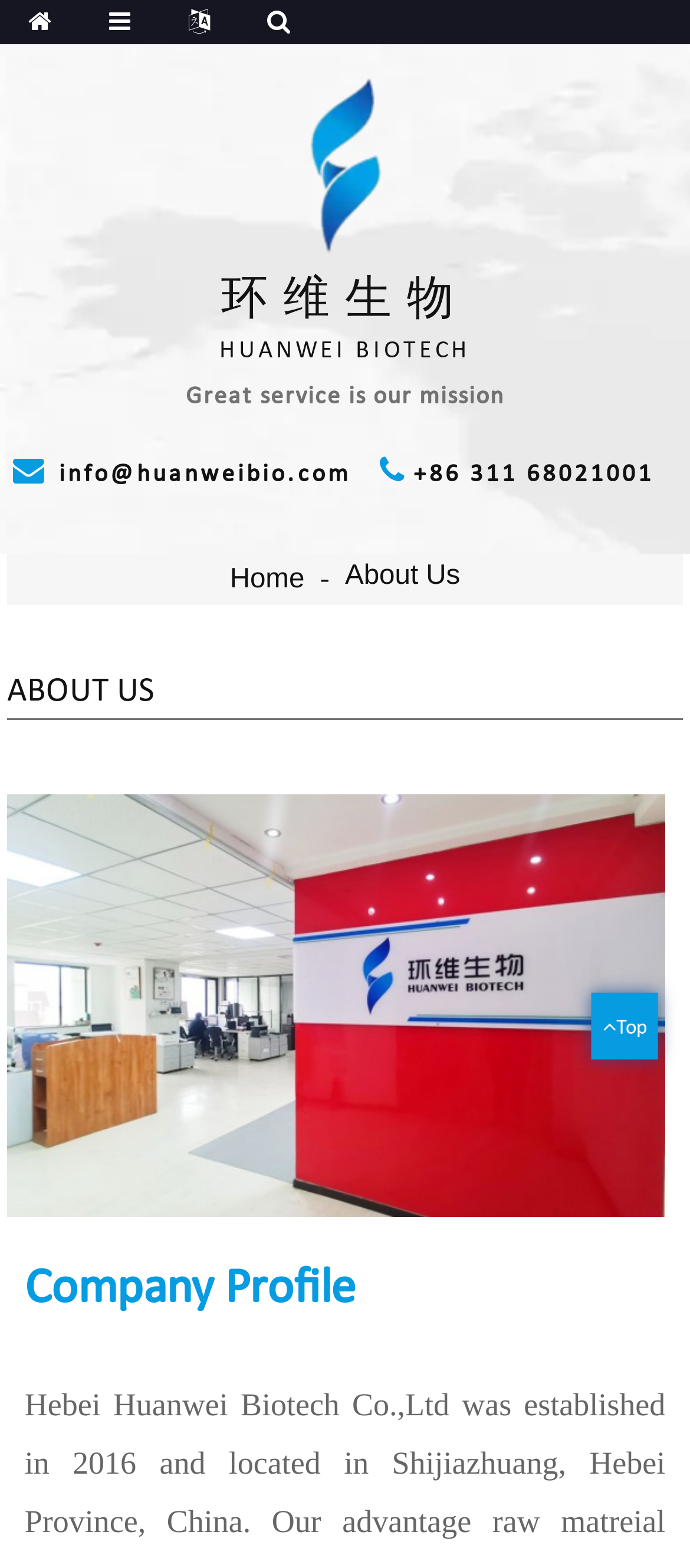What is the type of industry the company is in?
Using the image, elaborate on the answer with as much detail as possible.

The type of industry the company is in can be inferred from the company name 'Huanwei Biotech' and the meta description 'Huanwei biotech, vitamin supplier'.